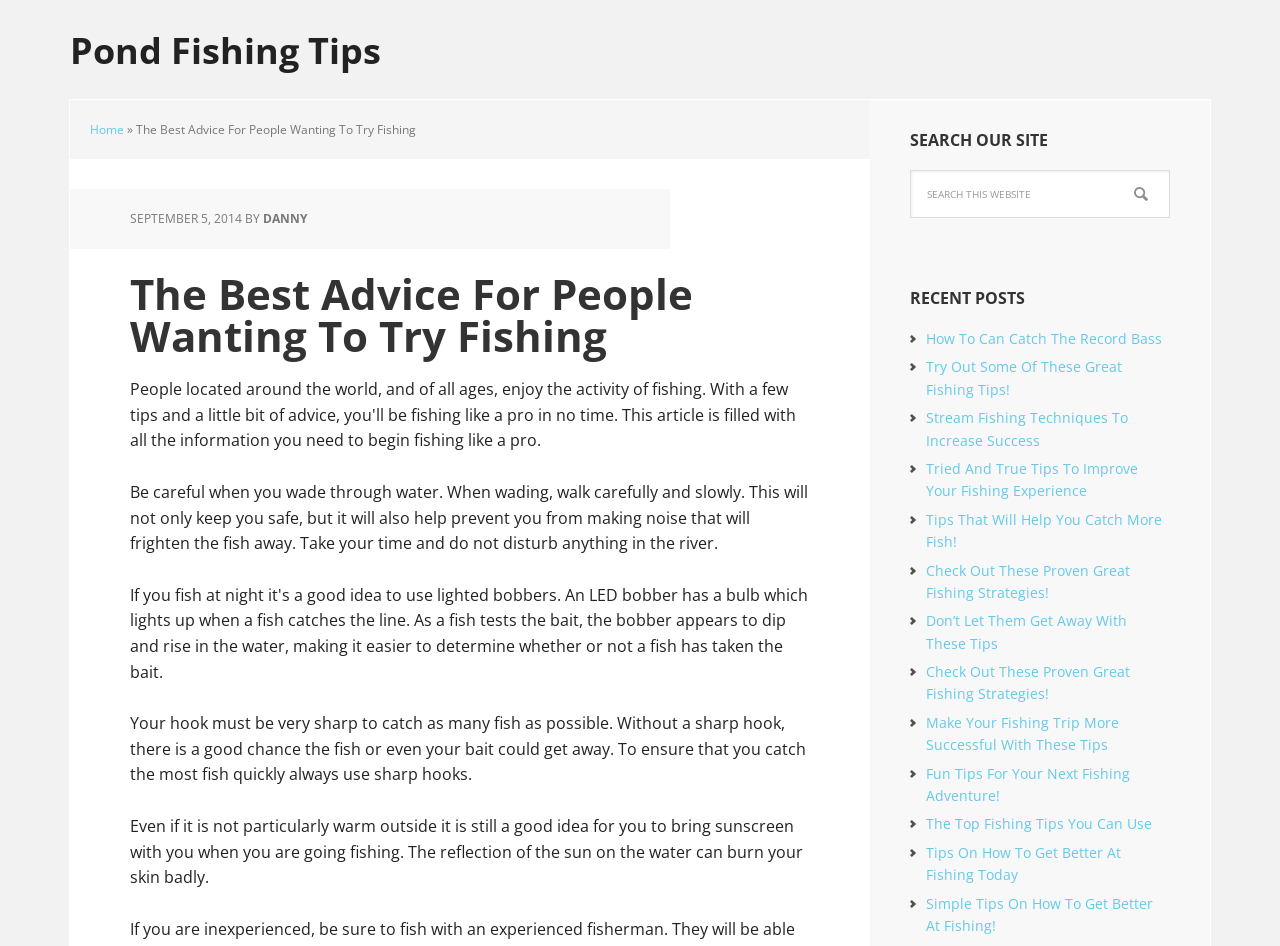Provide your answer to the question using just one word or phrase: What should you do when wading through water?

Walk carefully and slowly